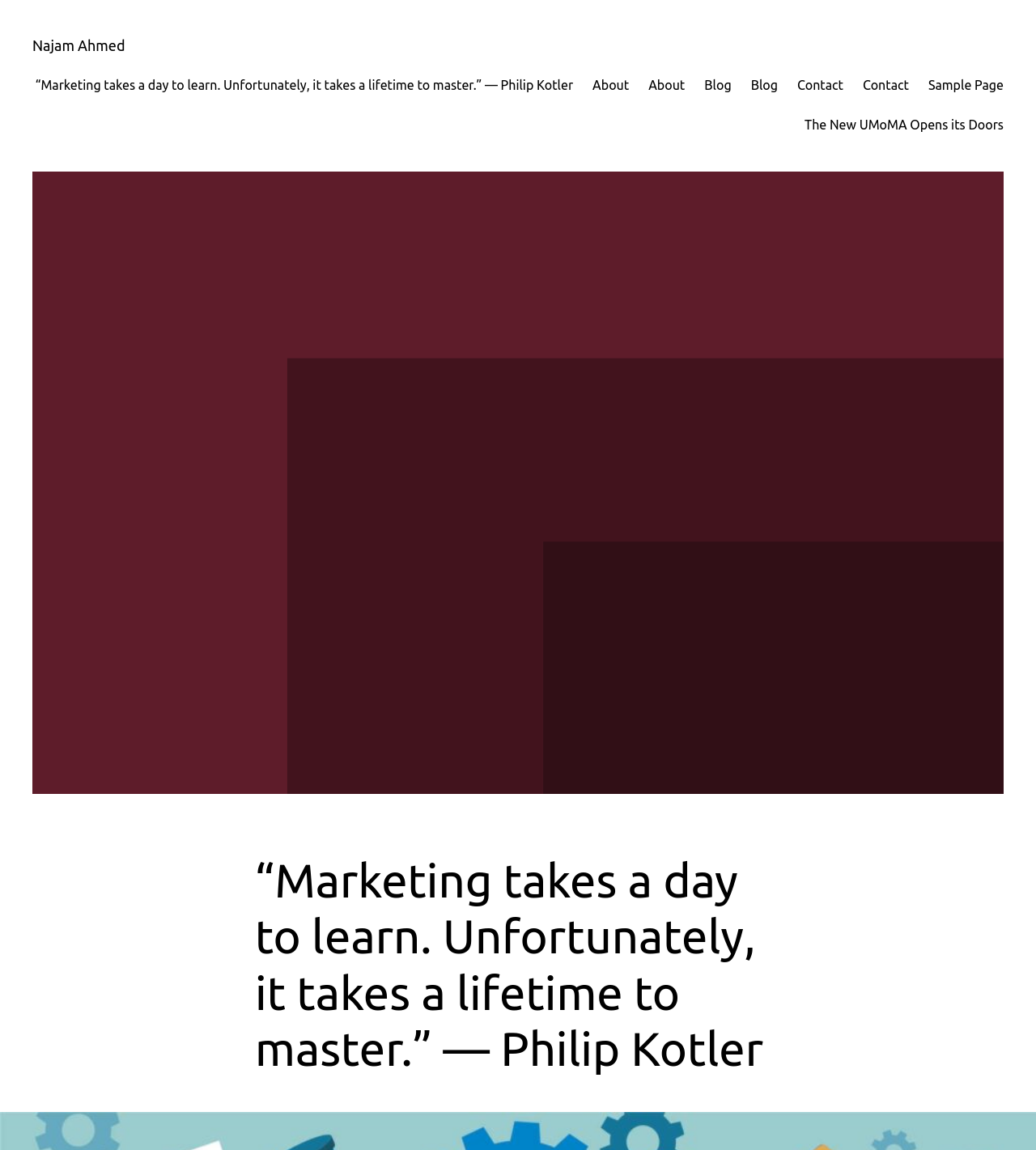Please find the bounding box coordinates of the clickable region needed to complete the following instruction: "visit the Blog page". The bounding box coordinates must consist of four float numbers between 0 and 1, i.e., [left, top, right, bottom].

[0.68, 0.065, 0.706, 0.083]